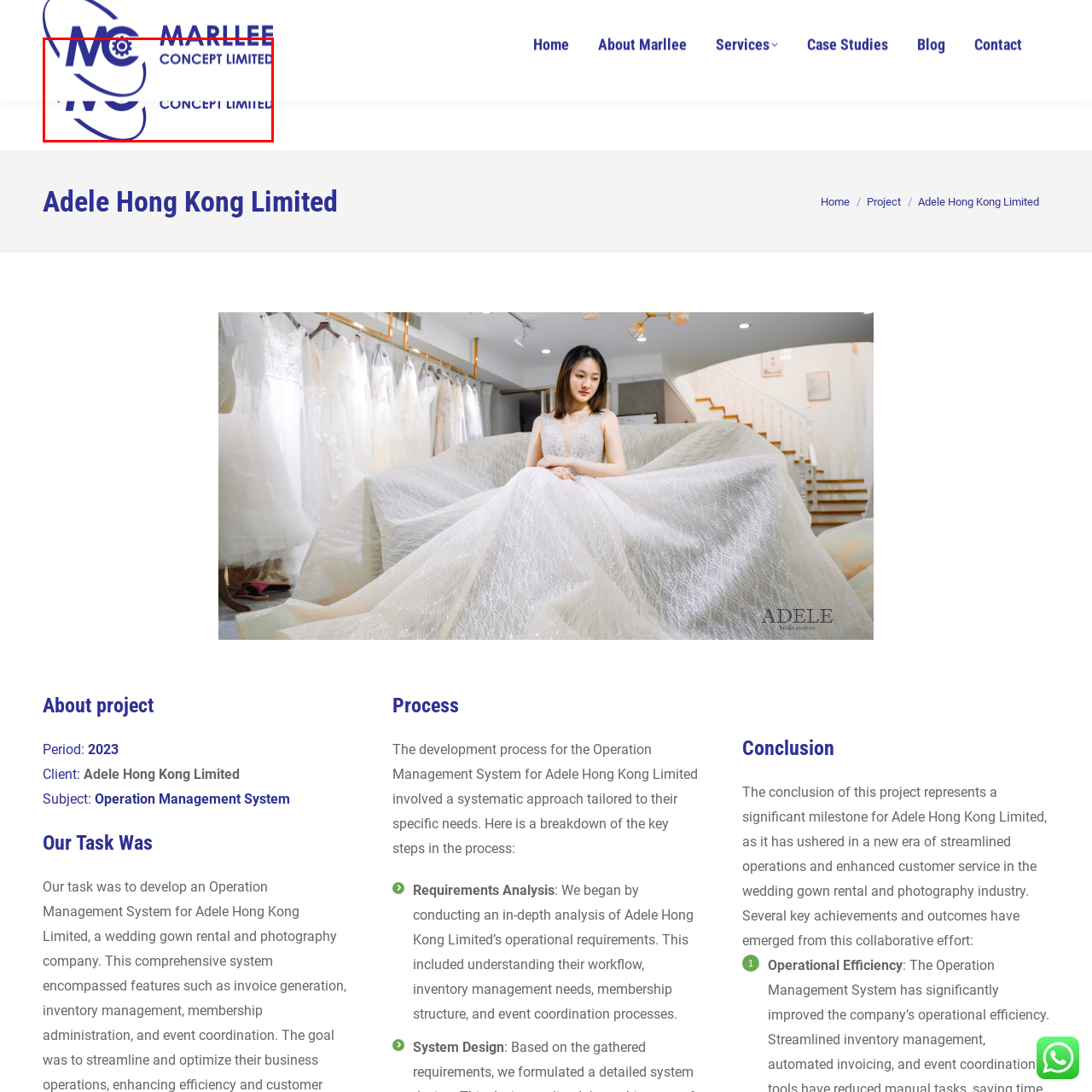Give a comprehensive caption for the image marked by the red rectangle.

The image features the logo of **Marllee Concept Limited**, prominently displayed in a modern, bold design. The logo incorporates the letters "MC" intertwined, accompanied by a stylized gear symbol that suggests innovation and efficiency. Below the initials, the full company name is presented, emphasizing professionalism and trustworthiness. The logo's color scheme predominantly features deep blue tones, conveying a sense of reliability and stability, aligning with the company's mission to be a trustworthy partner in its industry. This visual identity reflects Marllee Concept Limited's commitment to providing high-quality services and solutions.